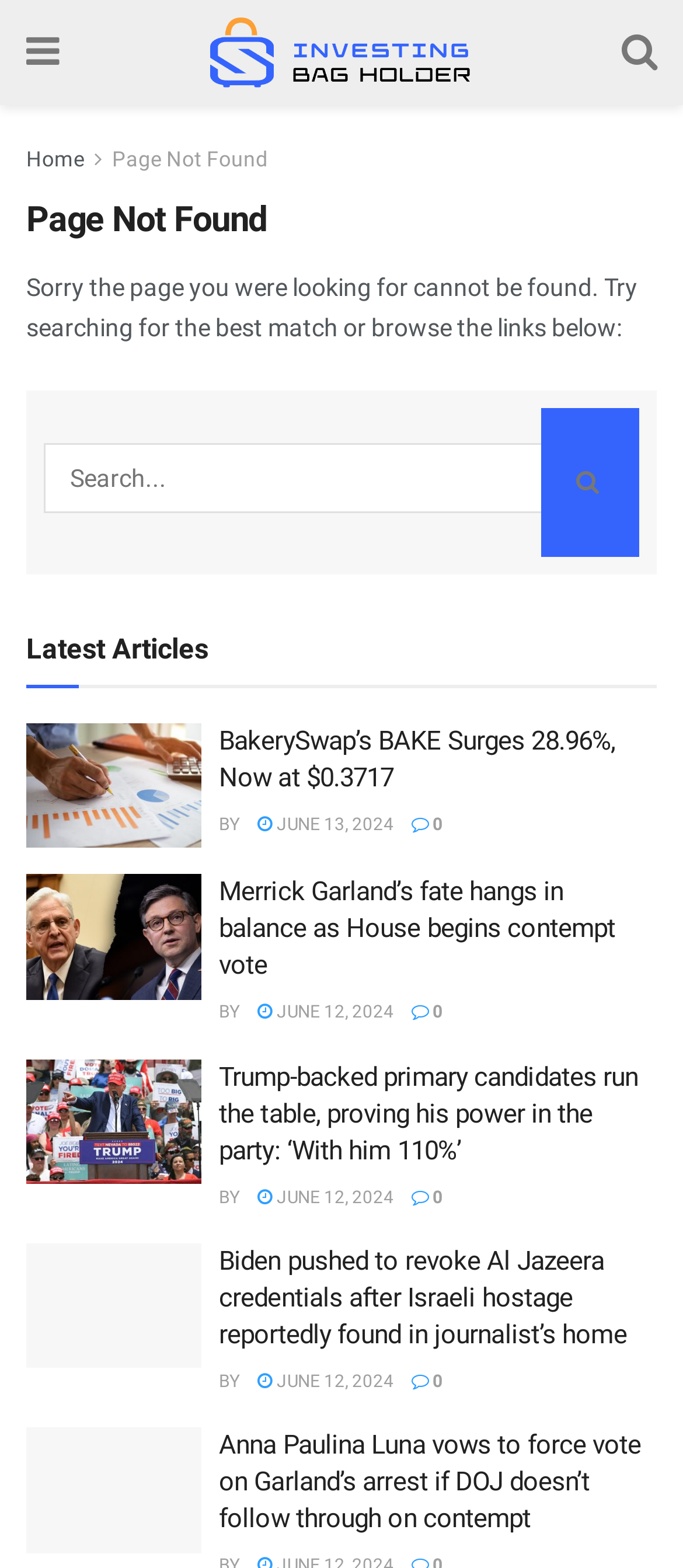What is the current page status?
Answer briefly with a single word or phrase based on the image.

Page Not Found